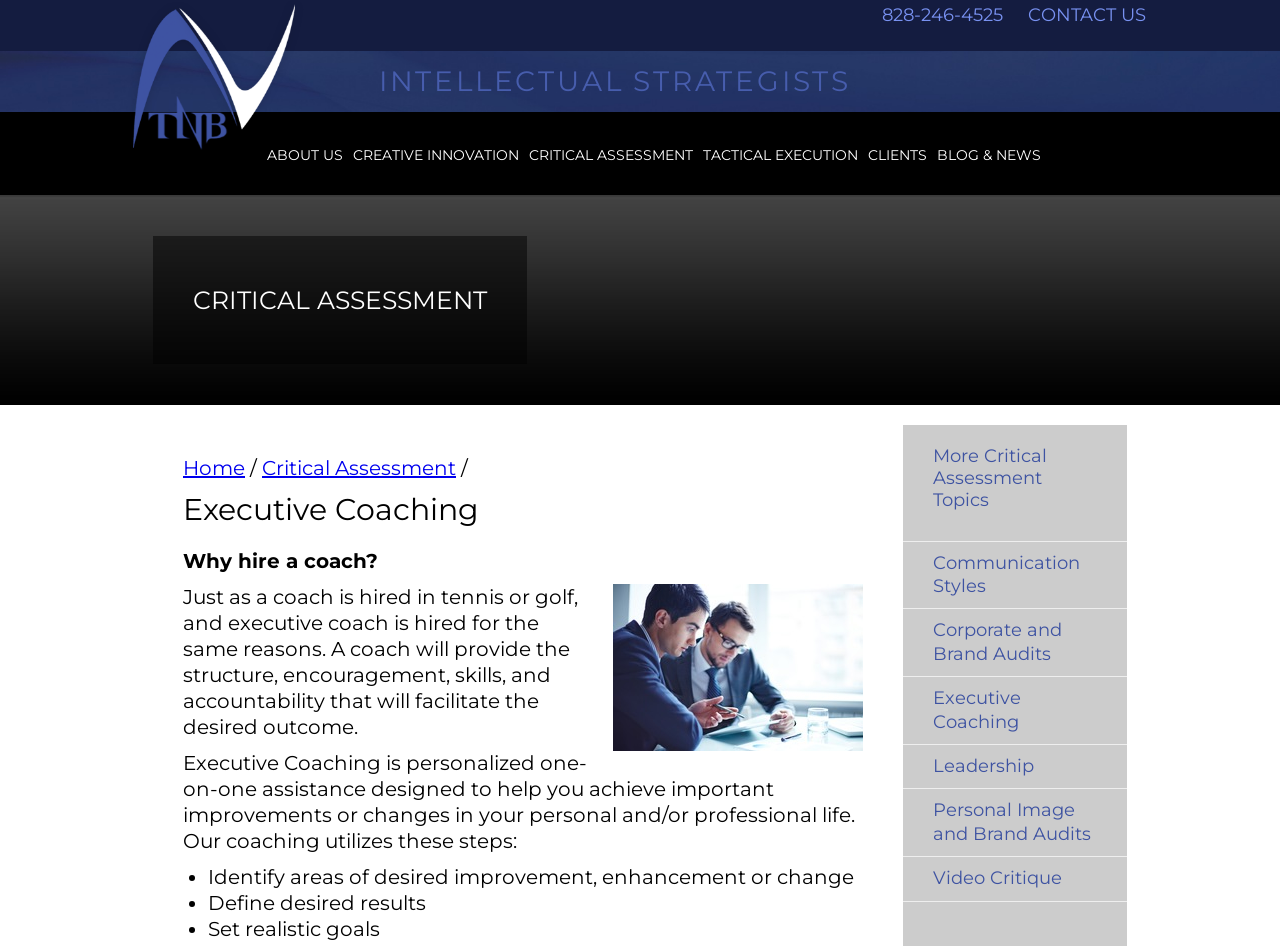Find the bounding box coordinates of the clickable area that will achieve the following instruction: "read about executive coaching".

[0.705, 0.716, 0.88, 0.787]